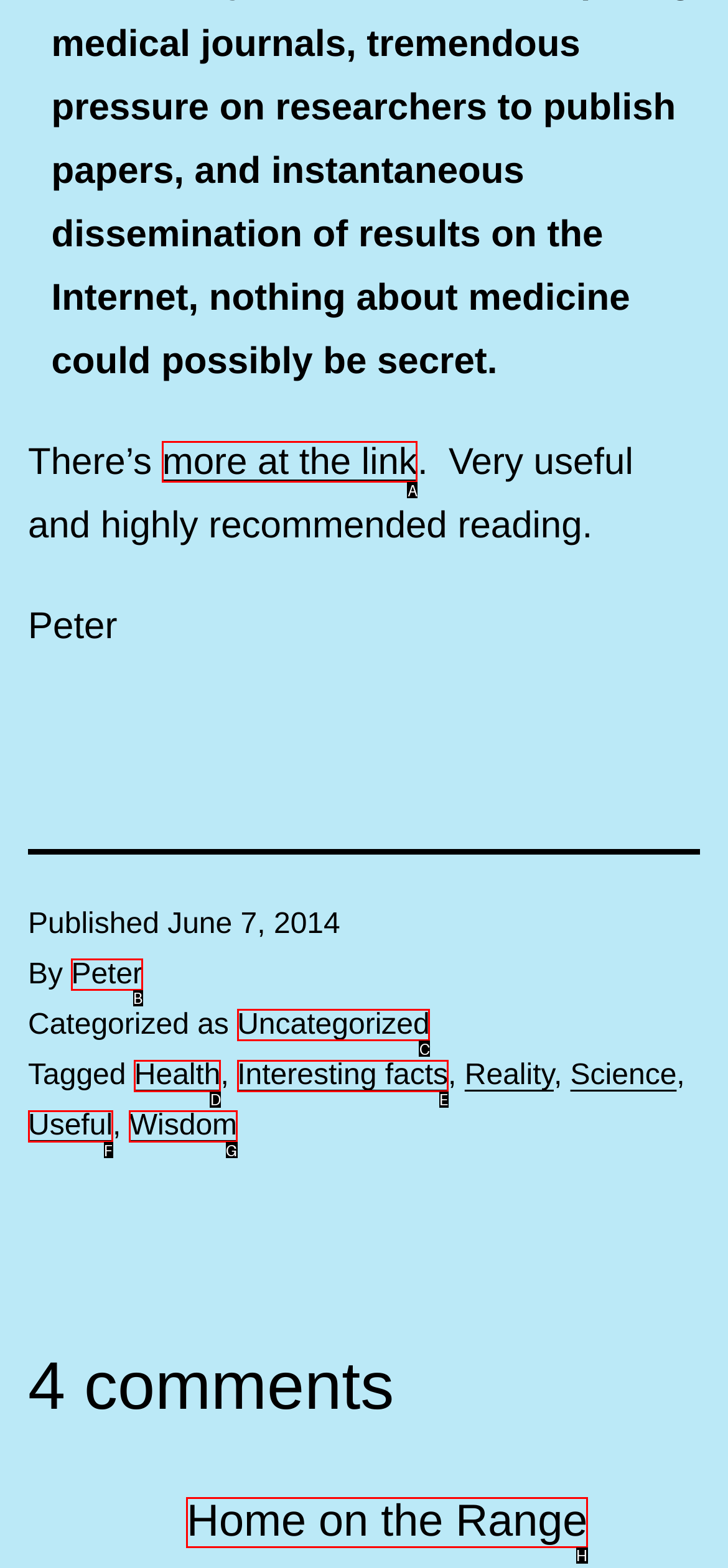Tell me which option I should click to complete the following task: go to the home page
Answer with the option's letter from the given choices directly.

H